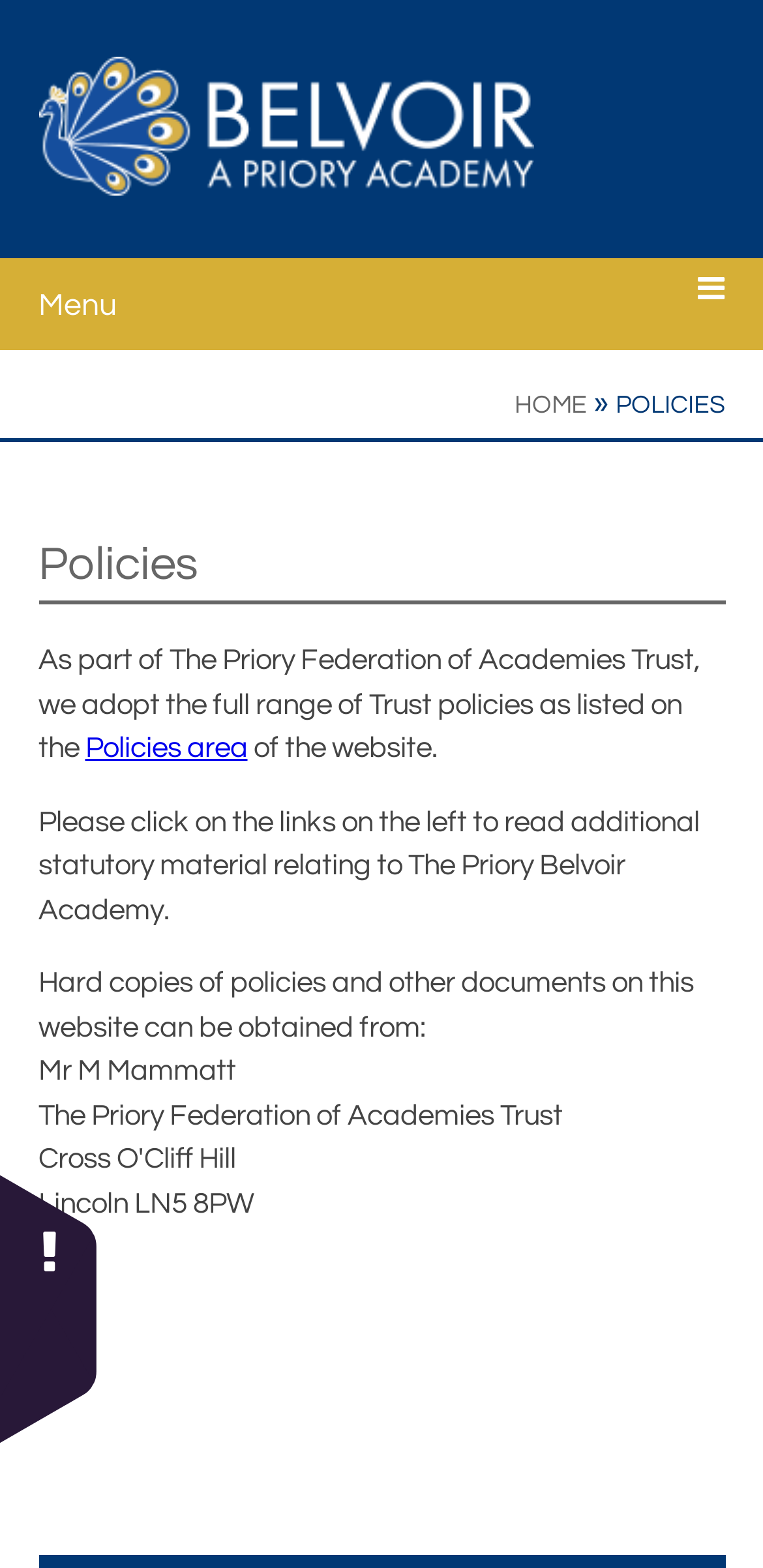Based on the element description Skip to content ↓, identify the bounding box coordinates for the UI element. The coordinates should be in the format (top-left x, top-left y, bottom-right x, bottom-right y) and within the 0 to 1 range.

[0.0, 0.0, 0.297, 0.02]